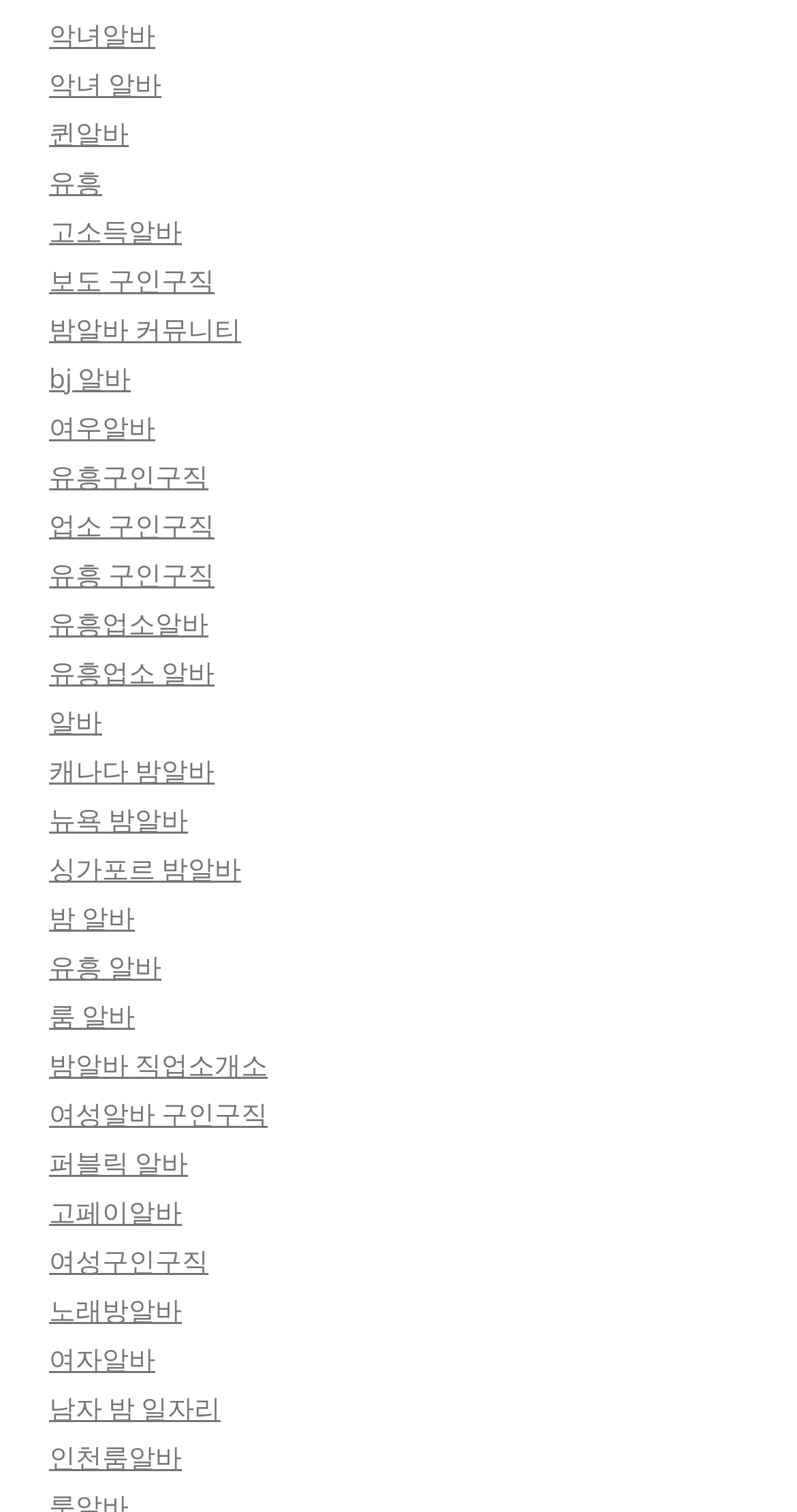Please give a concise answer to this question using a single word or phrase: 
How many links are on this webpage?

39